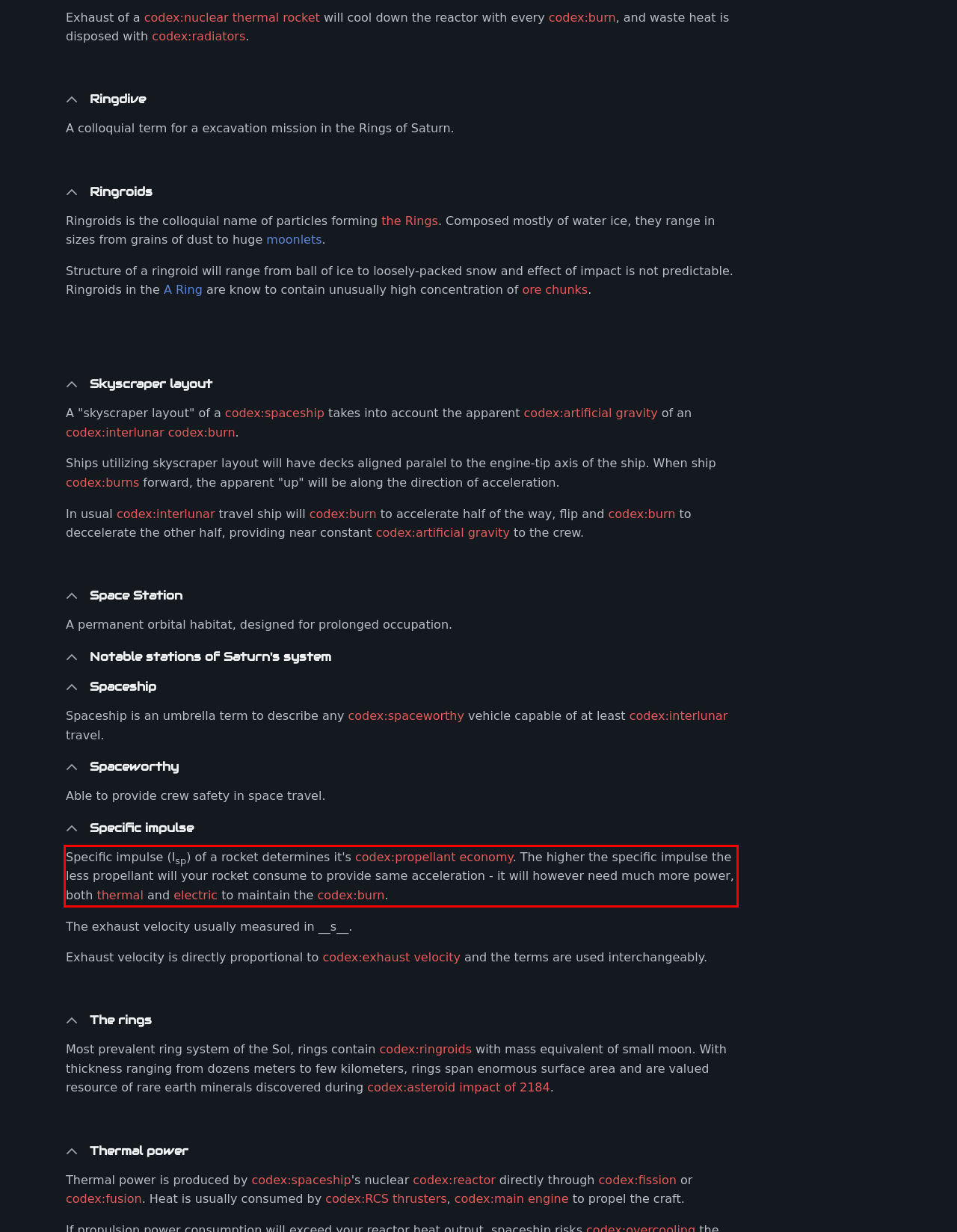You have a screenshot with a red rectangle around a UI element. Recognize and extract the text within this red bounding box using OCR.

Specific impulse (Isp) of a rocket determines it's codex:propellant economy. The higher the specific impulse the less propellant will your rocket consume to provide same acceleration - it will however need much more power, both thermal and electric to maintain the codex:burn.